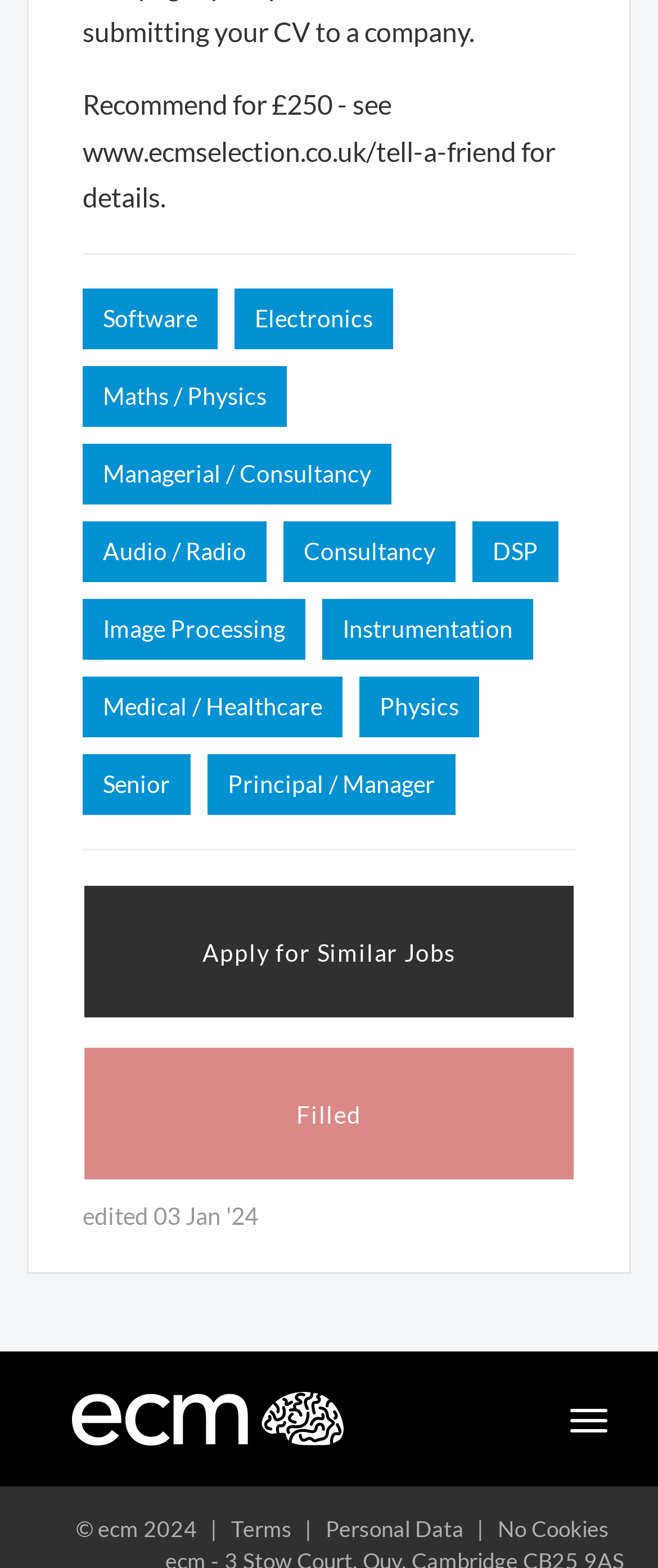Using the information in the image, give a detailed answer to the following question: What is the copyright year of the webpage?

I found the StaticText element '© ecm 2024' at the bottom of the webpage, which indicates the copyright year.